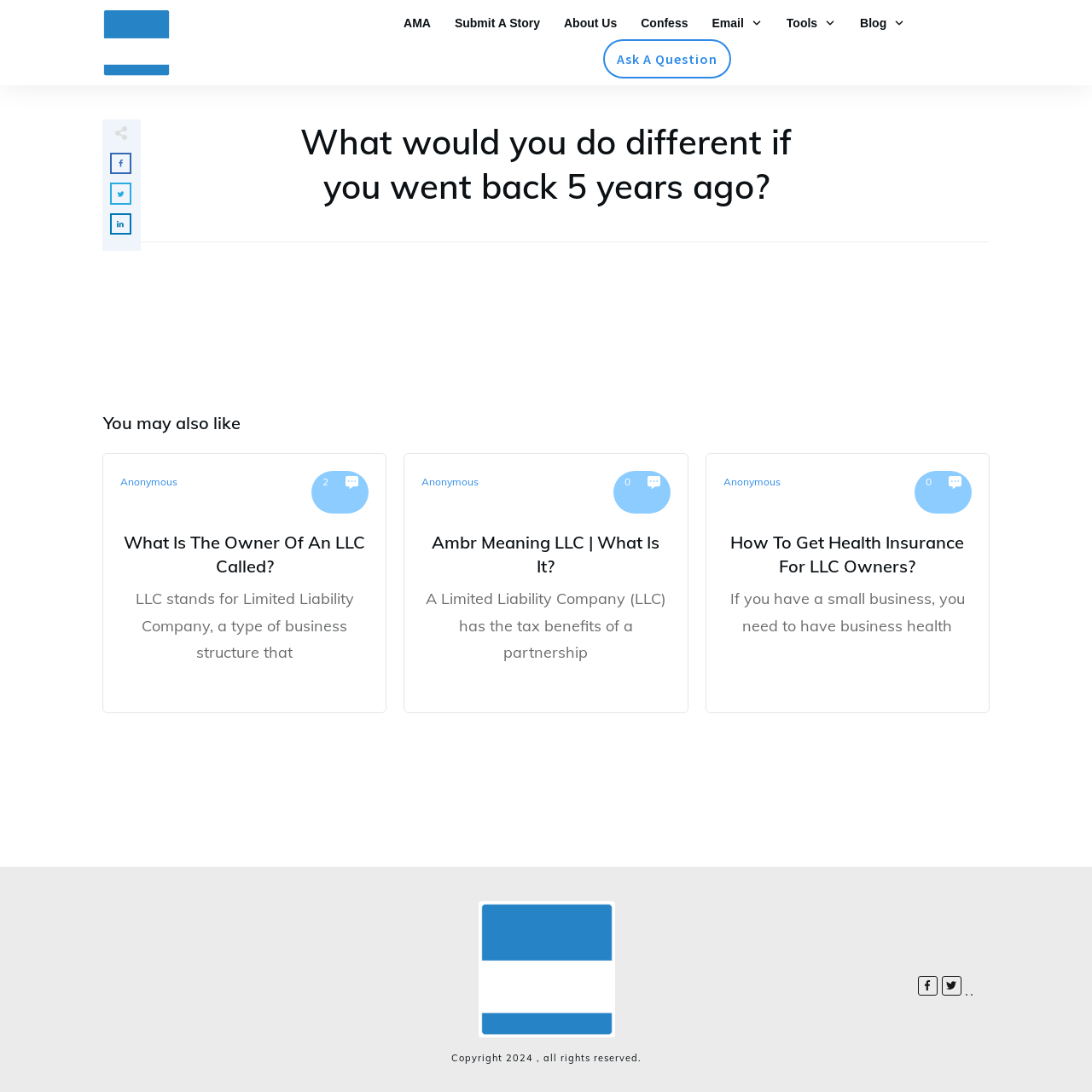Consider the image and give a detailed and elaborate answer to the question: 
How many images are there in the top navigation bar?

The top navigation bar contains two images, one next to the 'Email' link and another next to the 'Tools' link. Therefore, there are 2 images in total.